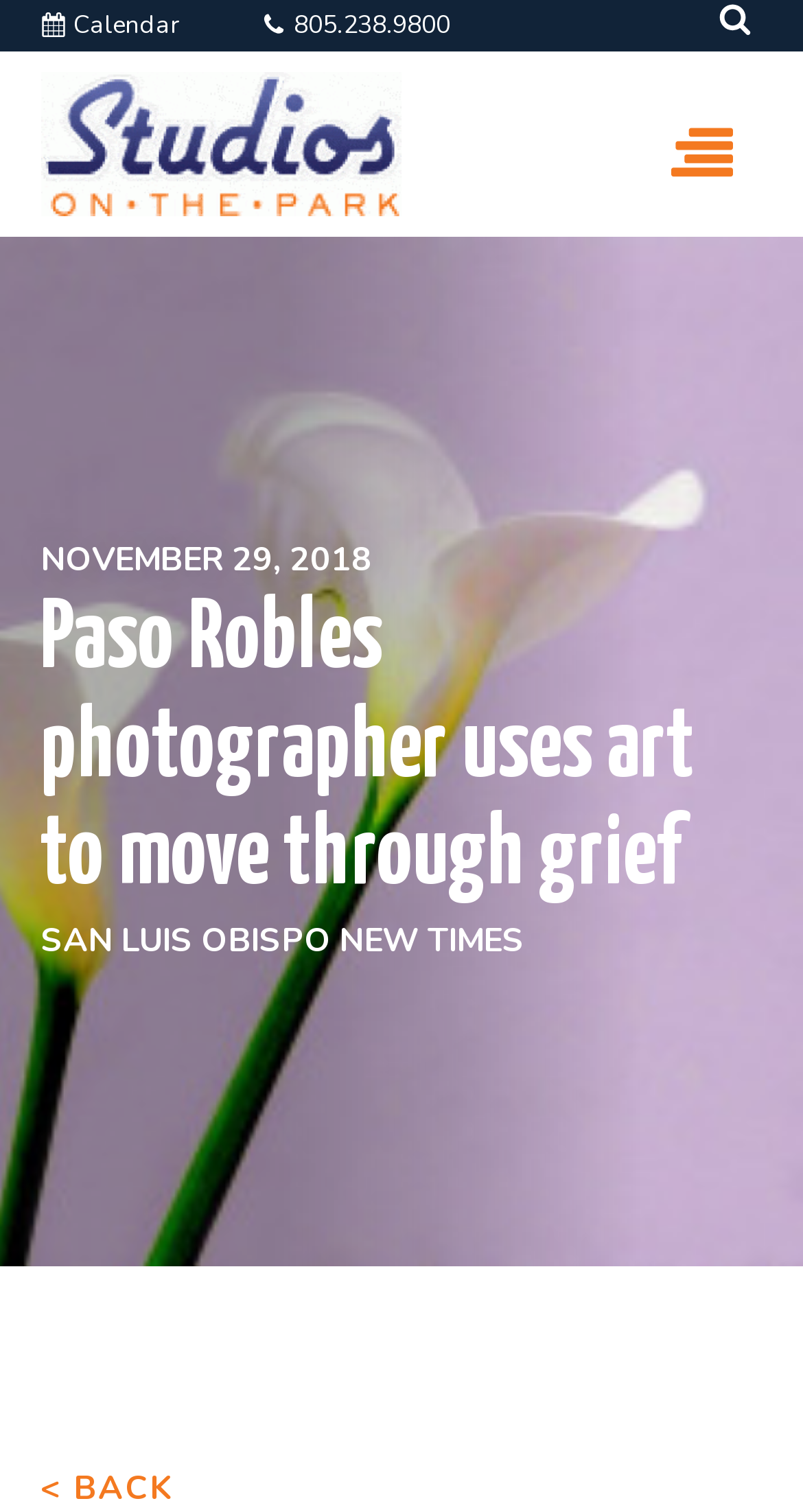Describe the webpage meticulously, covering all significant aspects.

The webpage is about a Paso Robles photographer, Nily Harel, who uses art to move through grief. At the top left corner, there are three links: "Calendar", "805.238.9800", and an empty link. The "Calendar" link has a small calendar icon next to it, and the phone number link has a phone icon. 

To the right of these links, there is a button labeled "Open search" with a search icon. Below these elements, there is a large heading that spans the width of the page, stating the title of the article. 

Underneath the heading, there is a subheading "NOVEMBER 29, 2018" and another subheading "SAN LUIS OBISPO NEW TIMES". The main content of the article is not explicitly stated, but it appears to be a news article or a story about the photographer. 

At the bottom of the page, there is a large image that takes up the full width of the page. Above the image, there is a link labeled "< BACK" at the top left corner.